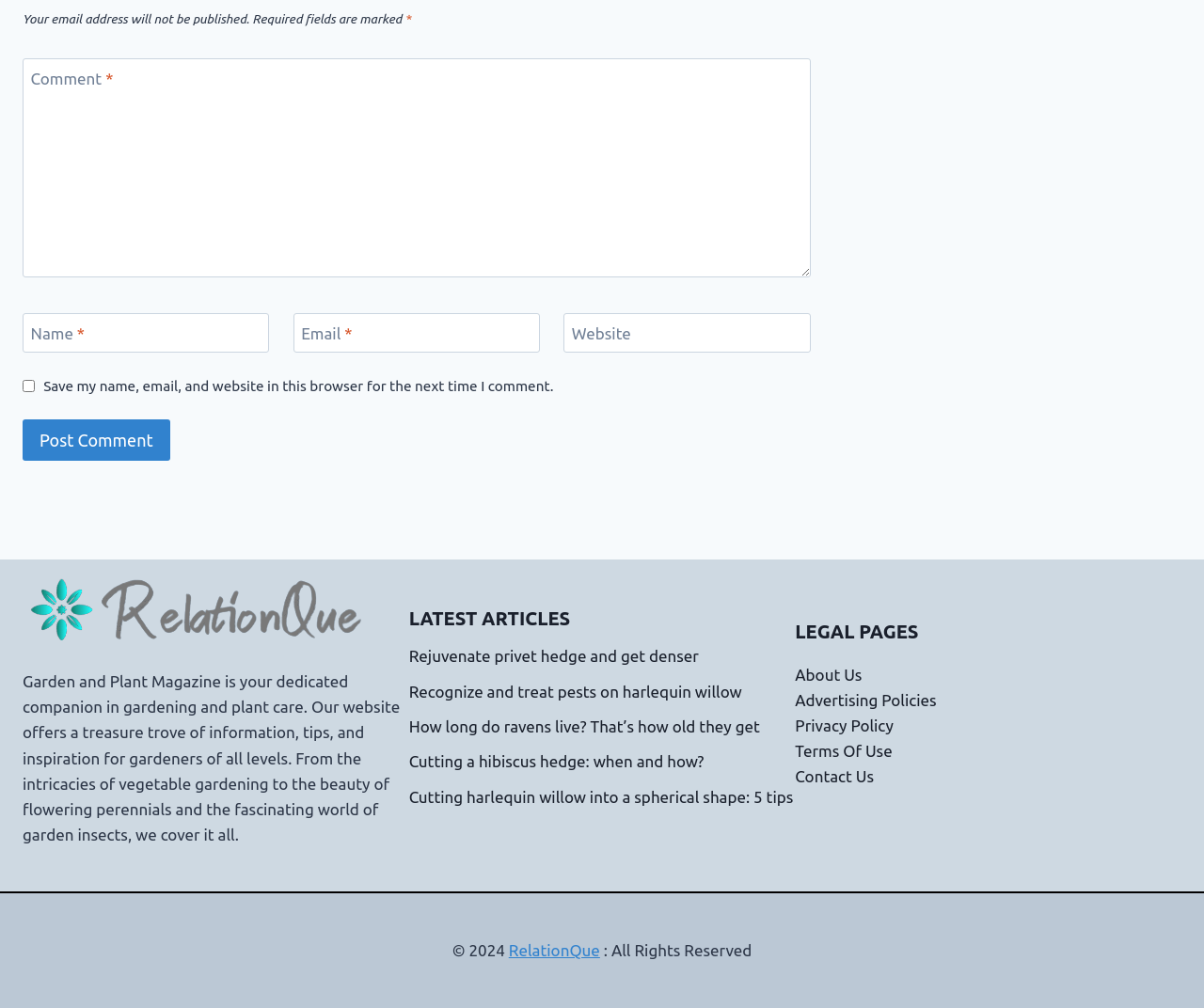Please locate the clickable area by providing the bounding box coordinates to follow this instruction: "Enter your comment".

[0.019, 0.058, 0.673, 0.275]